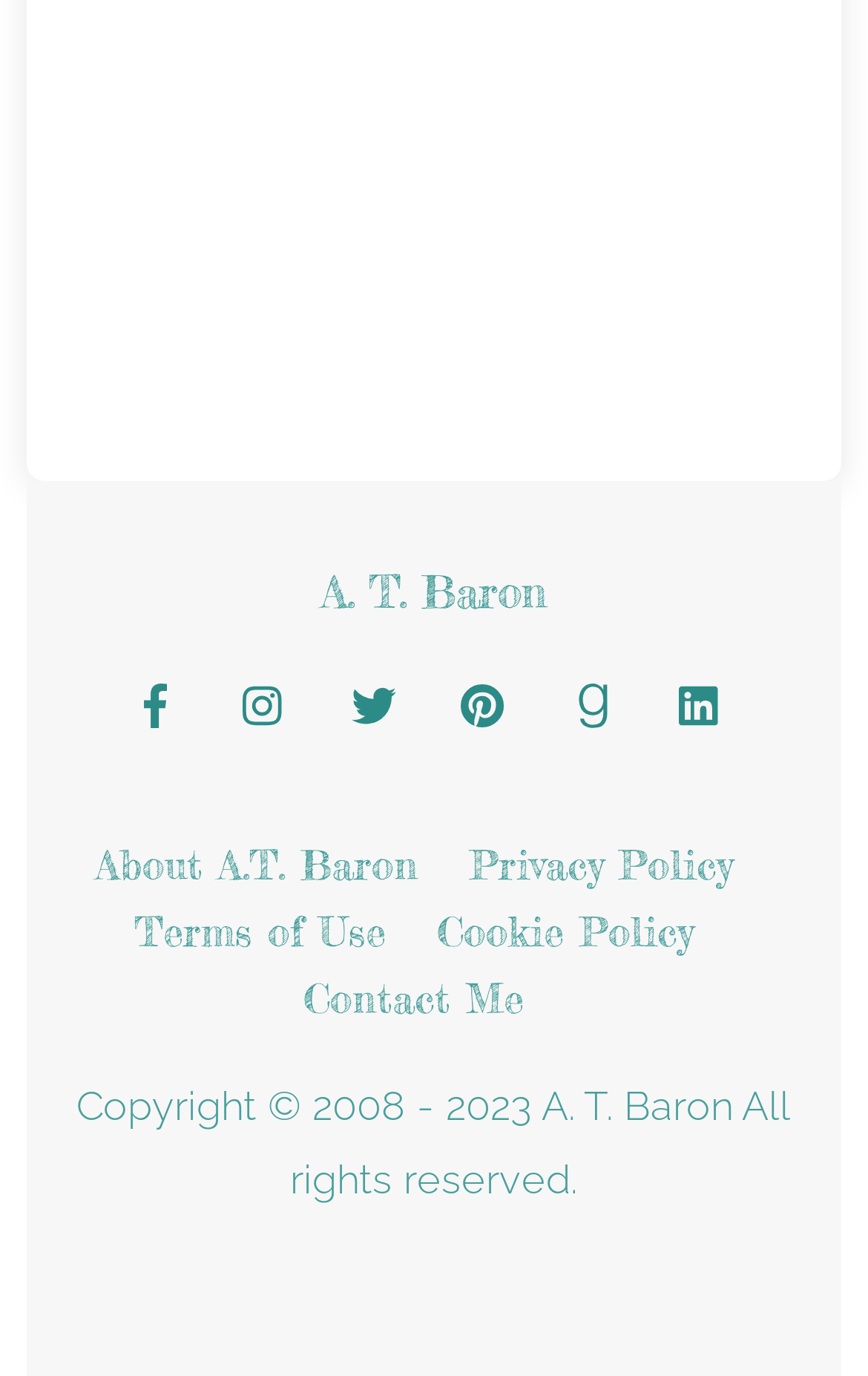What is the copyright year range?
We need a detailed and exhaustive answer to the question. Please elaborate.

The copyright information is displayed at the bottom of the page, stating 'Copyright © 2008 - 2023 A. T. Baron All rights reserved.', which indicates the year range of the copyright.